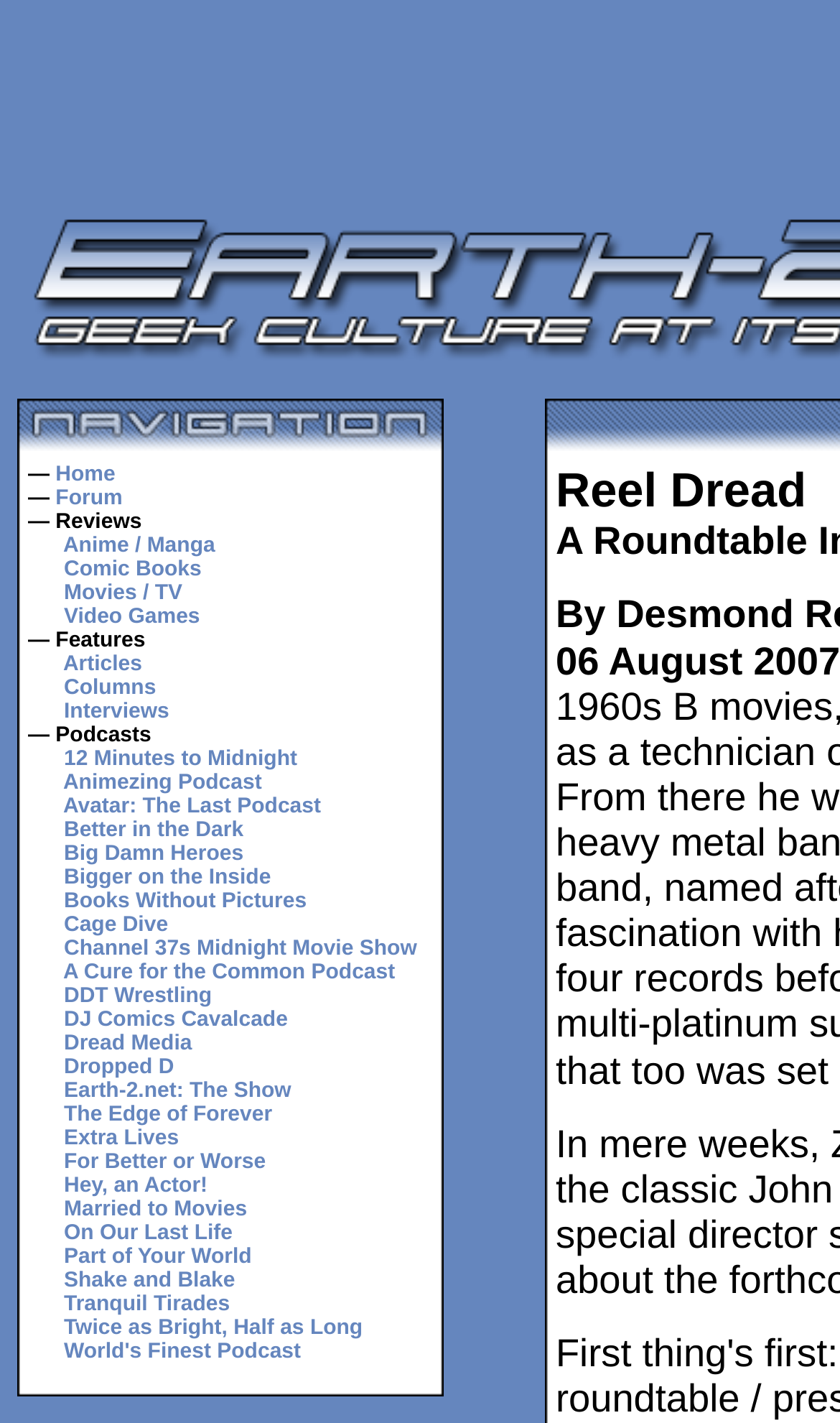What is the layout of the navigation menu?
Based on the image content, provide your answer in one word or a short phrase.

Horizontal